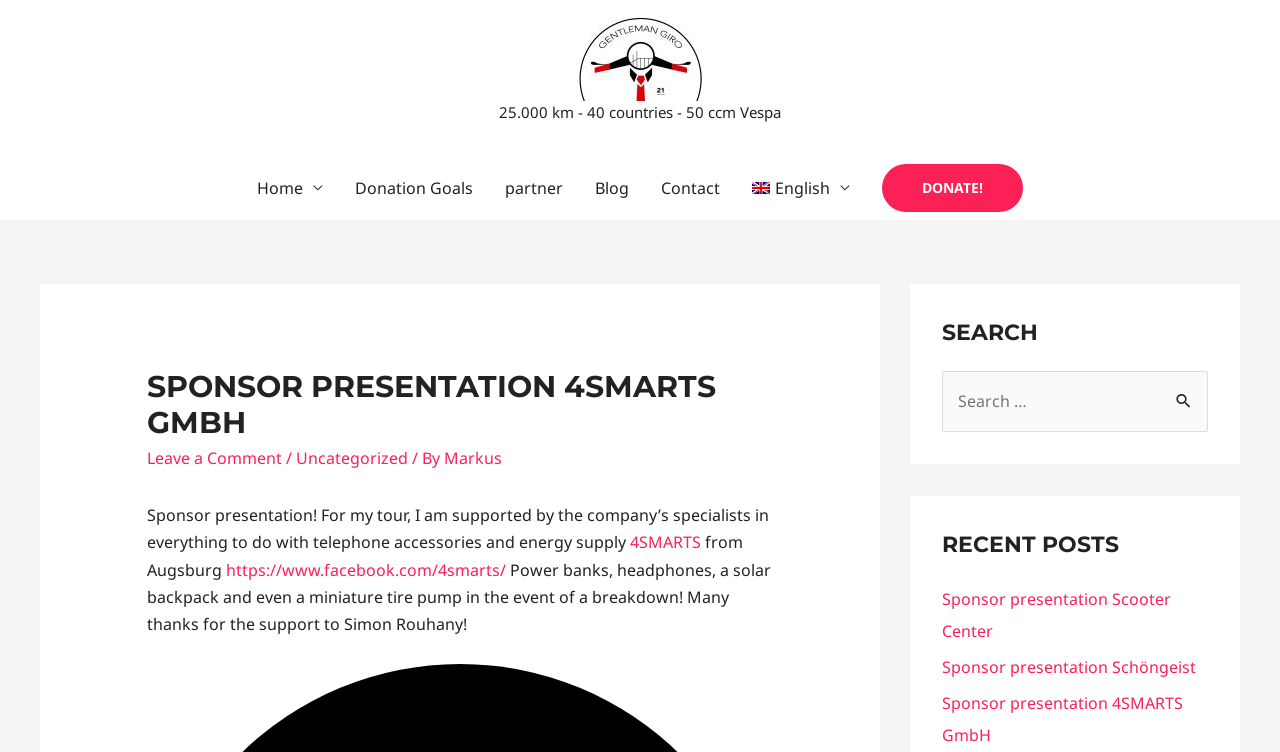Determine the bounding box coordinates of the clickable element to complete this instruction: "Visit the 'Donation Goals' page". Provide the coordinates in the format of four float numbers between 0 and 1, [left, top, right, bottom].

[0.265, 0.207, 0.382, 0.292]